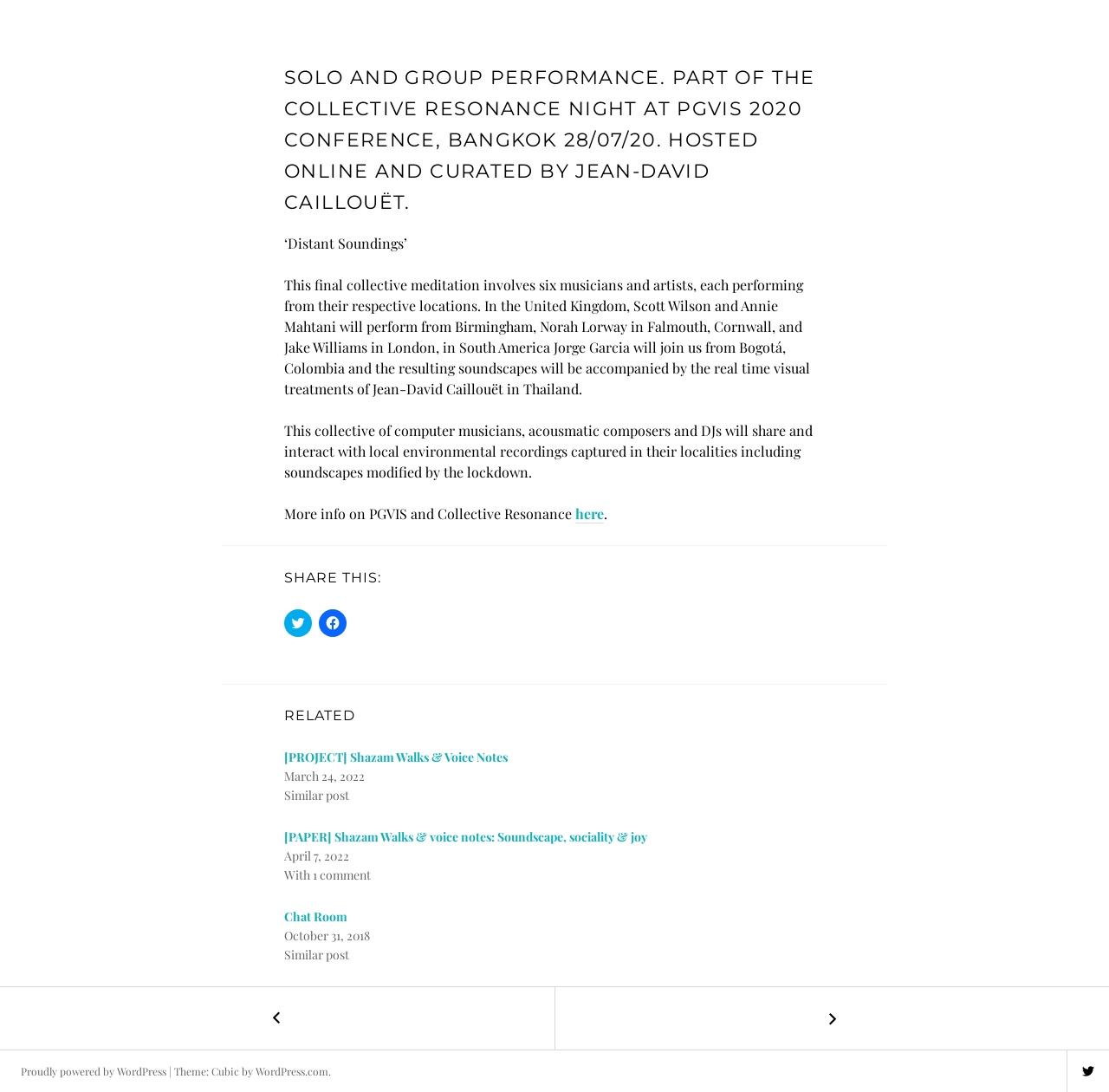Respond with a single word or phrase to the following question: What is the date of the post '[PROJECT] Shazam Walks & Voice Notes'?

March 24, 2022